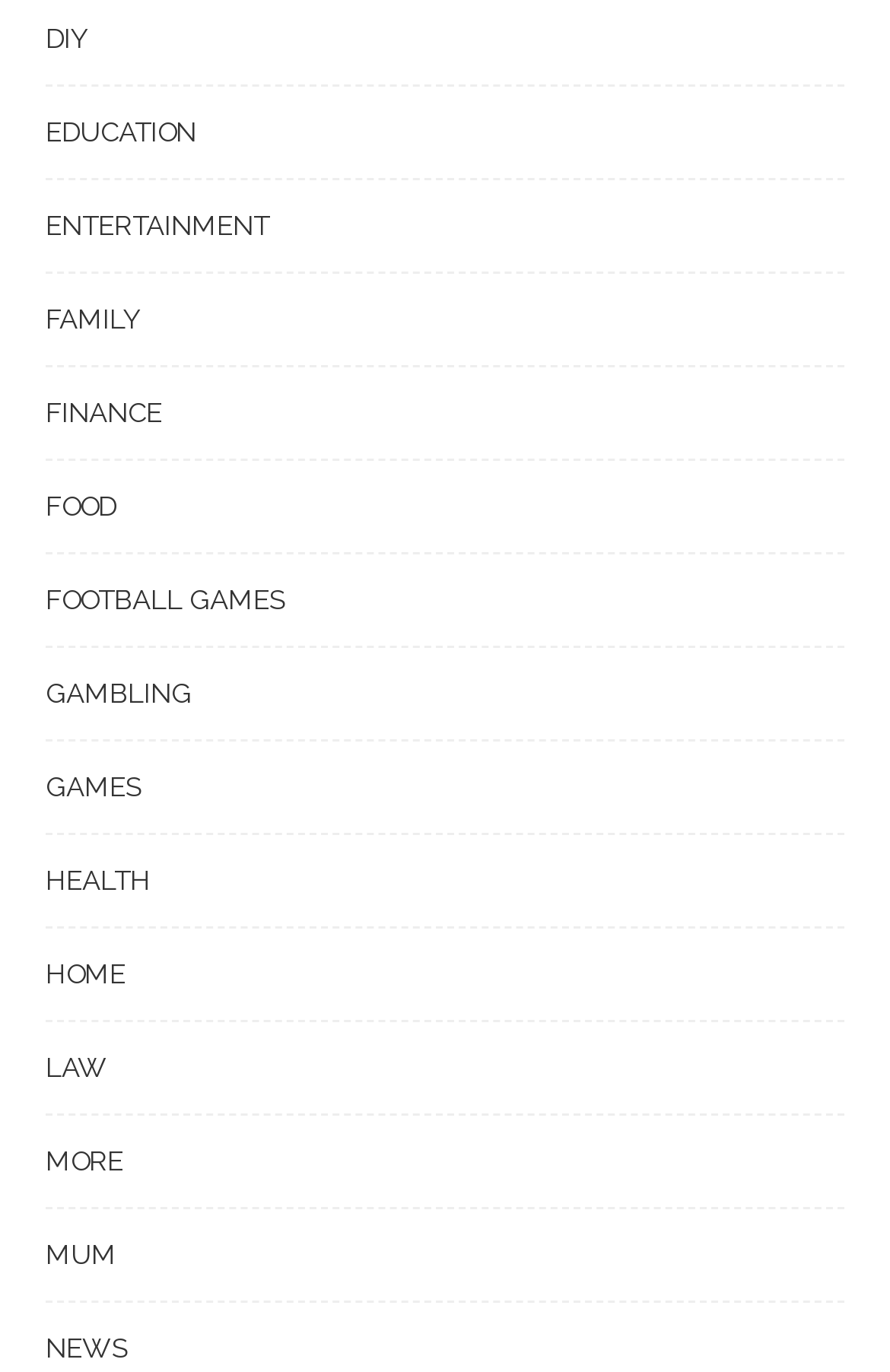Please identify the bounding box coordinates of the element's region that I should click in order to complete the following instruction: "visit HEALTH". The bounding box coordinates consist of four float numbers between 0 and 1, i.e., [left, top, right, bottom].

[0.051, 0.625, 0.949, 0.676]